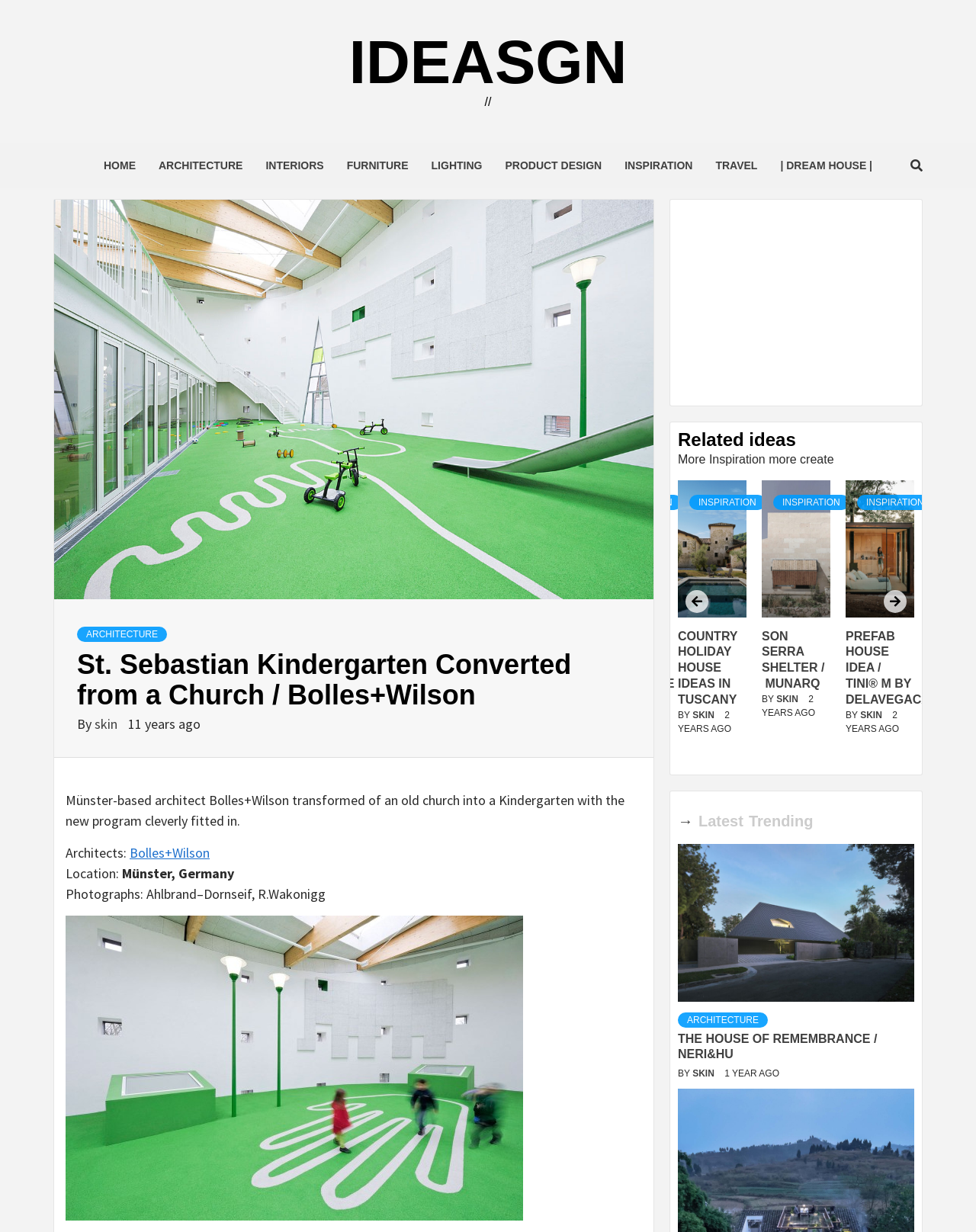Please provide the main heading of the webpage content.

St. Sebastian Kindergarten Converted from a Church / Bolles+Wilson